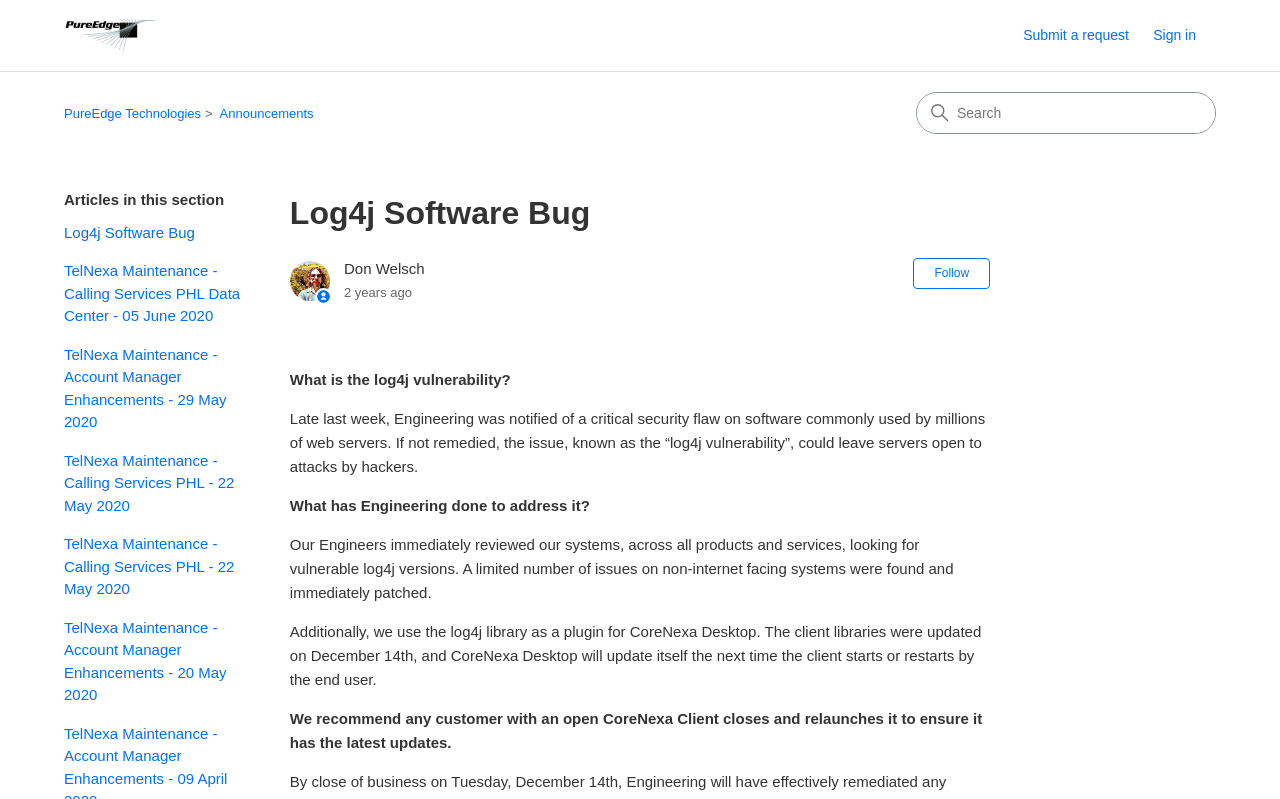Articulate a detailed summary of the webpage's content and design.

The webpage is about the log4j vulnerability, a critical security flaw in software commonly used by millions of web servers. At the top left, there is a link to the PureEdge Technologies Help Center home page, accompanied by an image. On the top right, there is a navigation menu with links to "Submit a request" and a "Sign in" button.

Below the navigation menu, there is a current location navigation section, which displays the user's current location in the help center. This section consists of a list with two items: "PureEdge Technologies" and "Announcements".

On the top middle, there is a search bar with a searchbox labeled "Search". Below the search bar, there are several links to related articles, including "Log4j Software Bug" and several "TelNexa Maintenance" articles.

The main content of the webpage is divided into sections. The first section has a heading "Log4j Software Bug" and displays an image of a user, Don Welsch, who is a team member. The section also shows the publication date and time of the article, "2021-12-14 22:00", and a button to follow the article.

The article content is divided into several paragraphs. The first paragraph explains what the log4j vulnerability is, and the second paragraph describes what Engineering has done to address the issue. The third paragraph provides additional information about the updates made to the log4j library, and the fourth paragraph recommends that customers with an open CoreNexa Client close and relaunch it to ensure they have the latest updates.